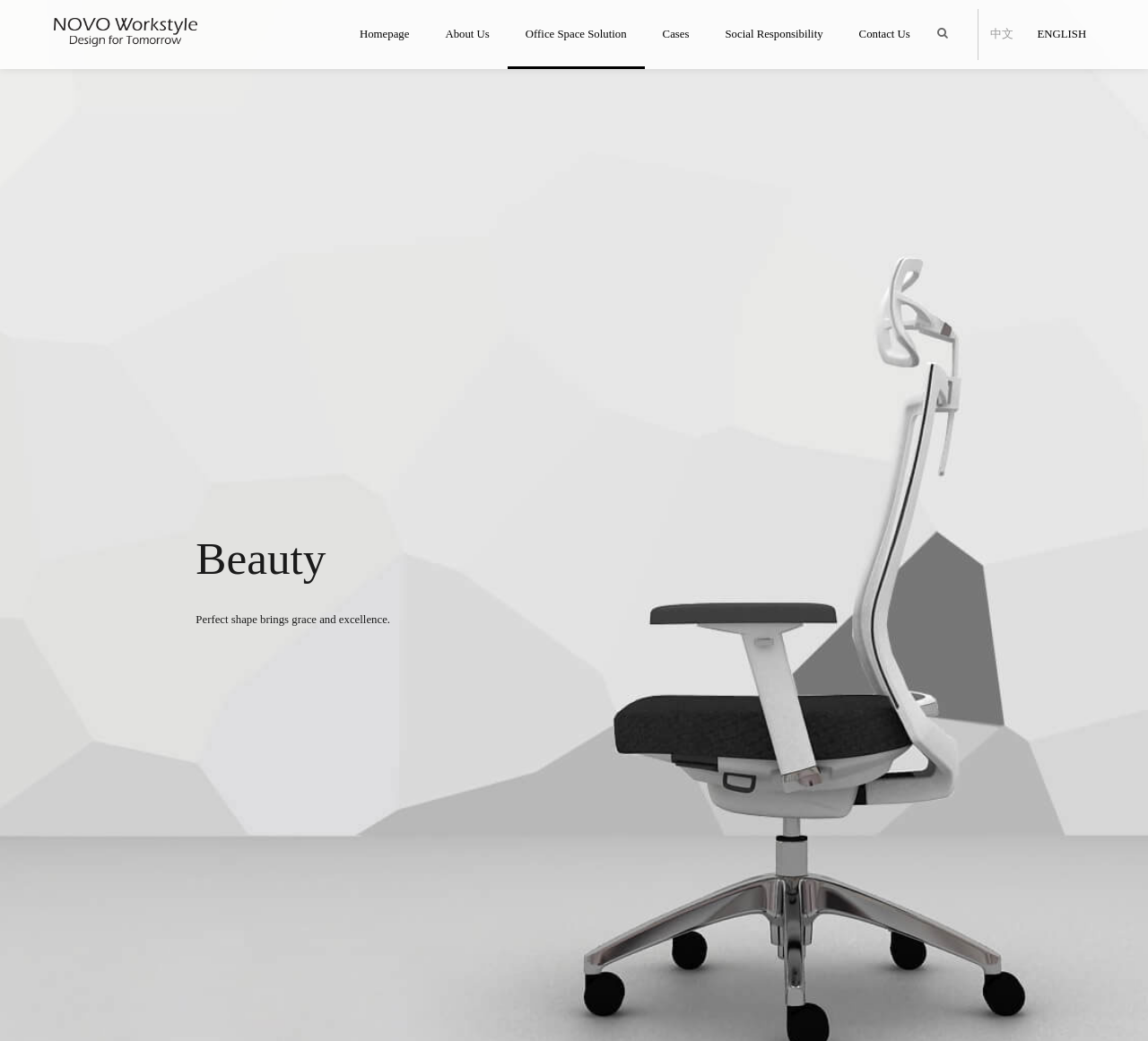Provide a thorough description of the webpage's content and layout.

The webpage is titled "Beauty - NOVO Workstyle" and has a primary navigation menu at the top, spanning almost the entire width of the page. The menu consists of 8 links, including "Homepage", "About Us", "Office Space Solution", "Cases", "Social Responsibility", "Contact Us", a search icon, and language options for Chinese and English.

Below the navigation menu, there is a prominent heading "Beauty" located near the top-left corner of the page. Adjacent to the heading is a static text that reads "Perfect shape brings grace and excellence." This text is positioned slightly below the heading.

At the top-left corner of the page, there is a small link with no text content.